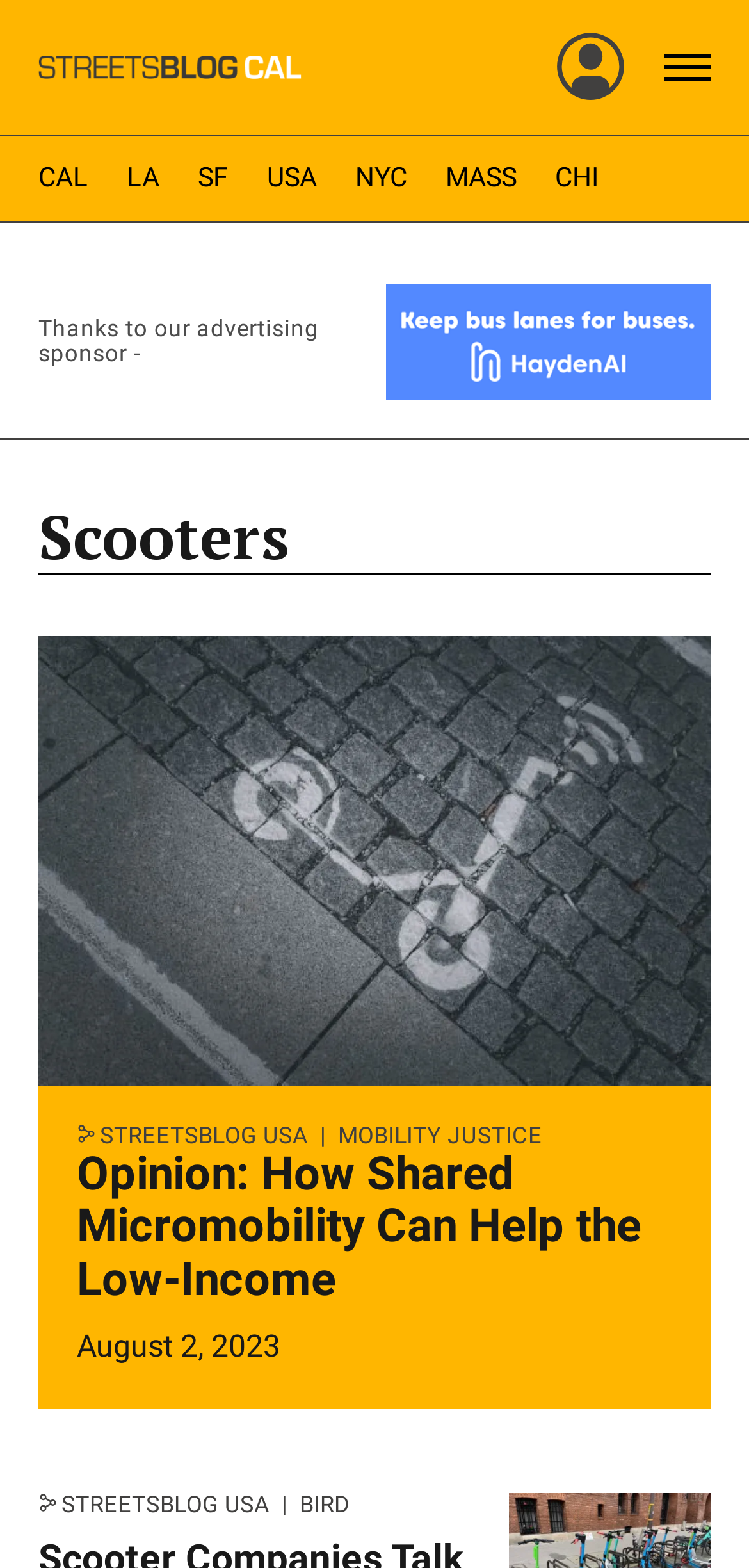Find the bounding box coordinates for the UI element that matches this description: "2. Amazon Prime Video:".

None